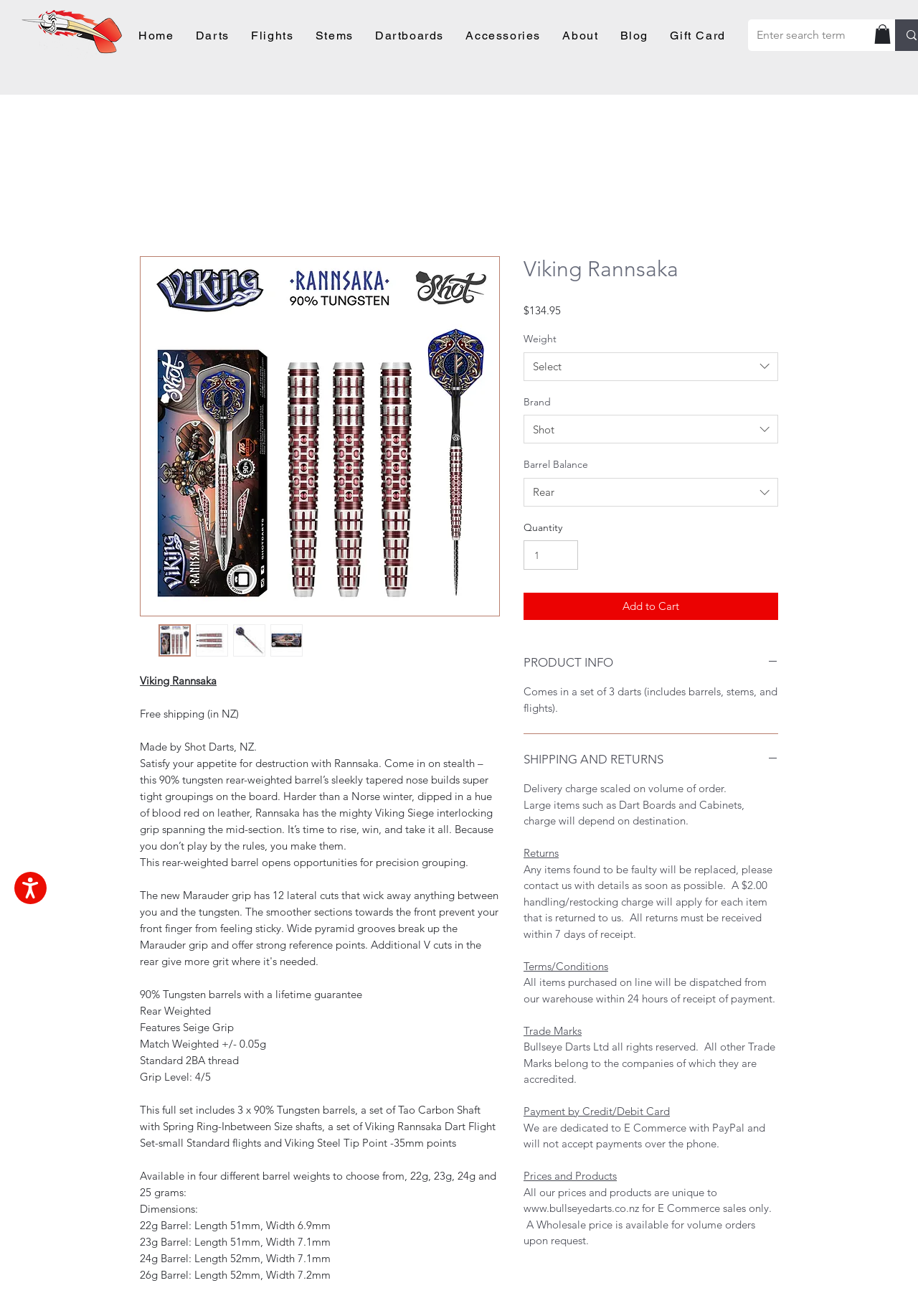How many darts are included in the set?
Using the image as a reference, give an elaborate response to the question.

The product description mentions that the set comes with '3 x 90% Tungsten barrels', indicating that there are three darts in the set.